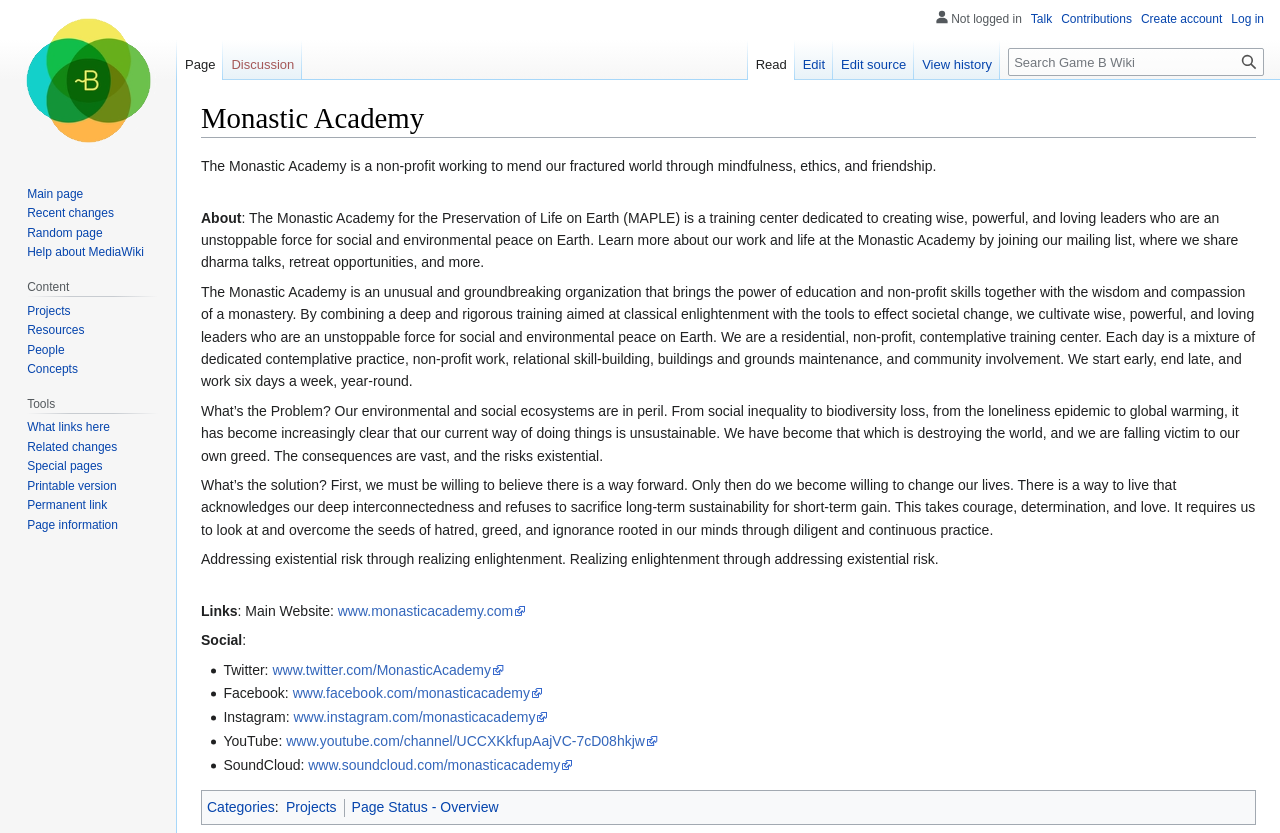Extract the bounding box coordinates for the UI element described as: "Special pages".

[0.021, 0.551, 0.08, 0.568]